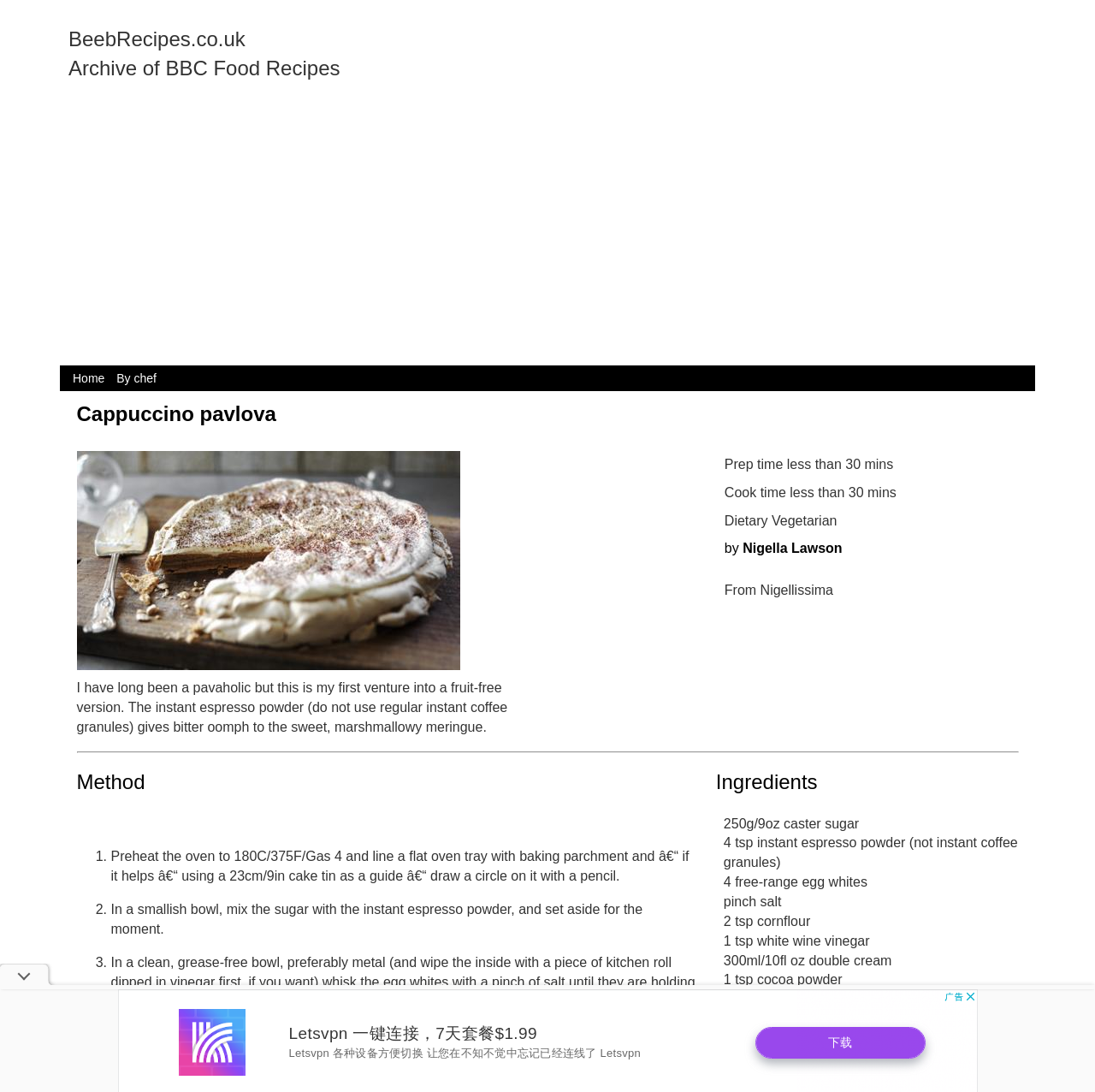Respond to the question below with a single word or phrase:
How many ingredients are listed?

9